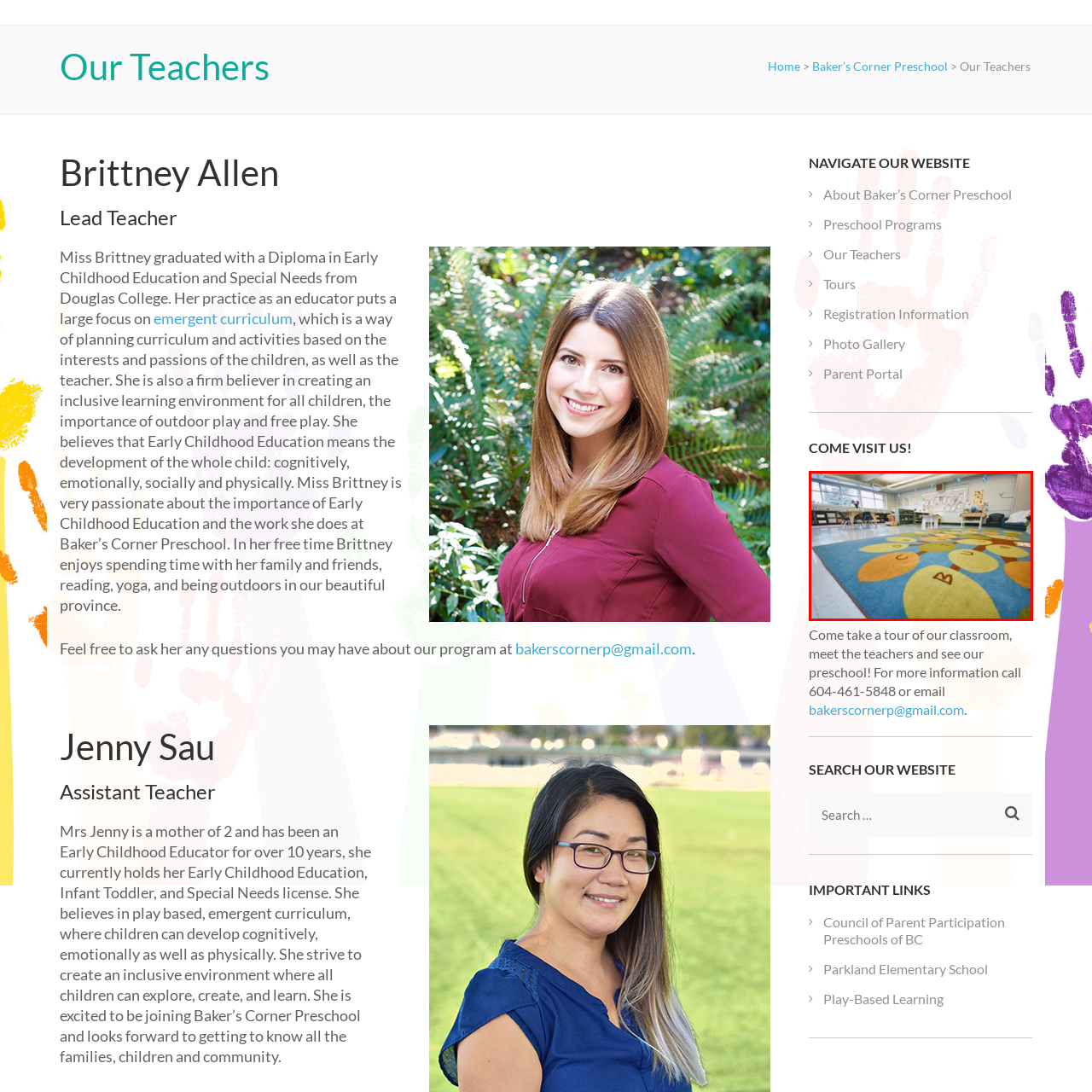What adds a personal touch to the classroom?  
Look closely at the image marked by the red border and give a detailed response rooted in the visual details found within the image.

According to the caption, the walls adorned with children's artwork add a personal touch to the classroom, making it a perfect environment for young learners.